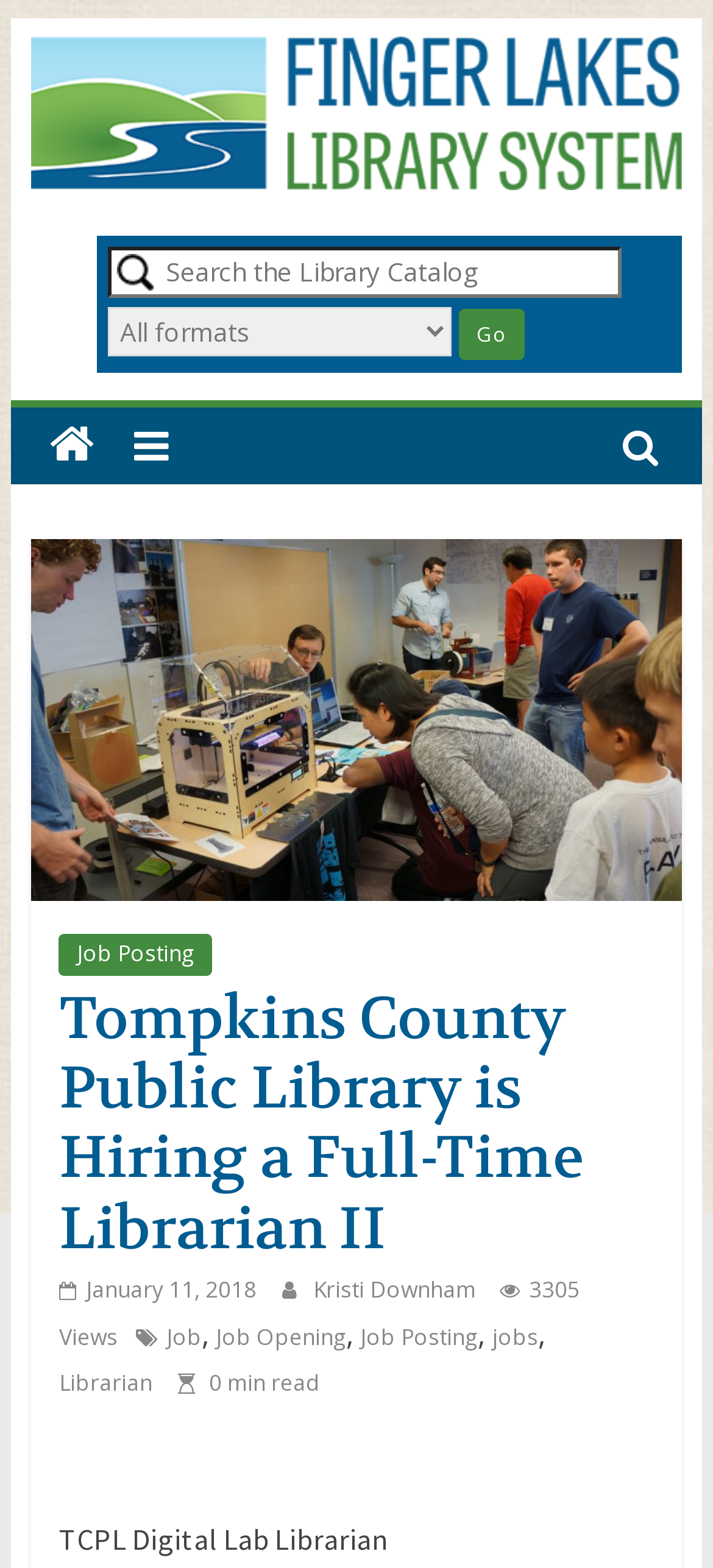How many views does the job posting have?
Using the screenshot, give a one-word or short phrase answer.

3305 Views